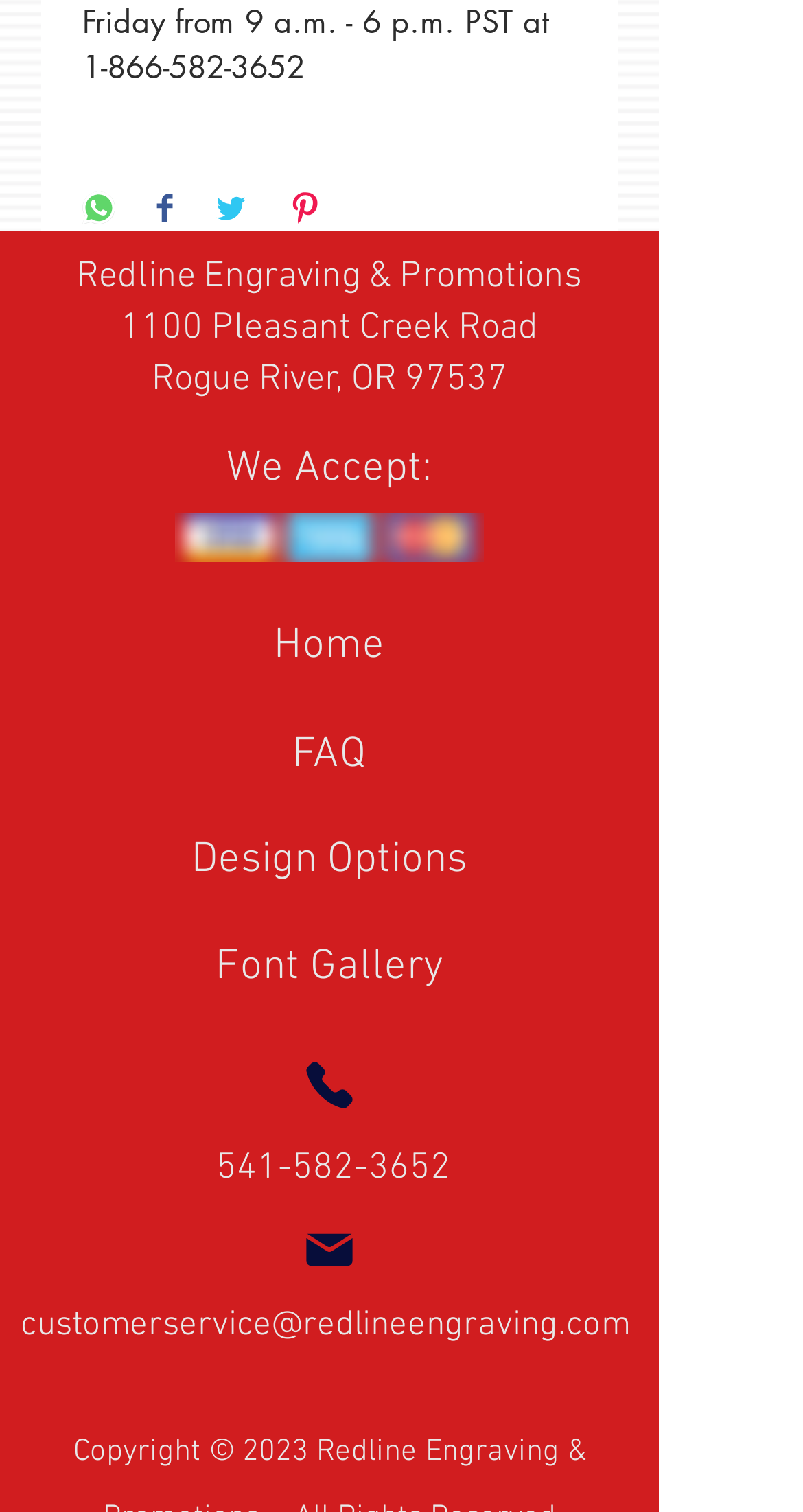Please indicate the bounding box coordinates of the element's region to be clicked to achieve the instruction: "visit the third link". Provide the coordinates as four float numbers between 0 and 1, i.e., [left, top, right, bottom].

None